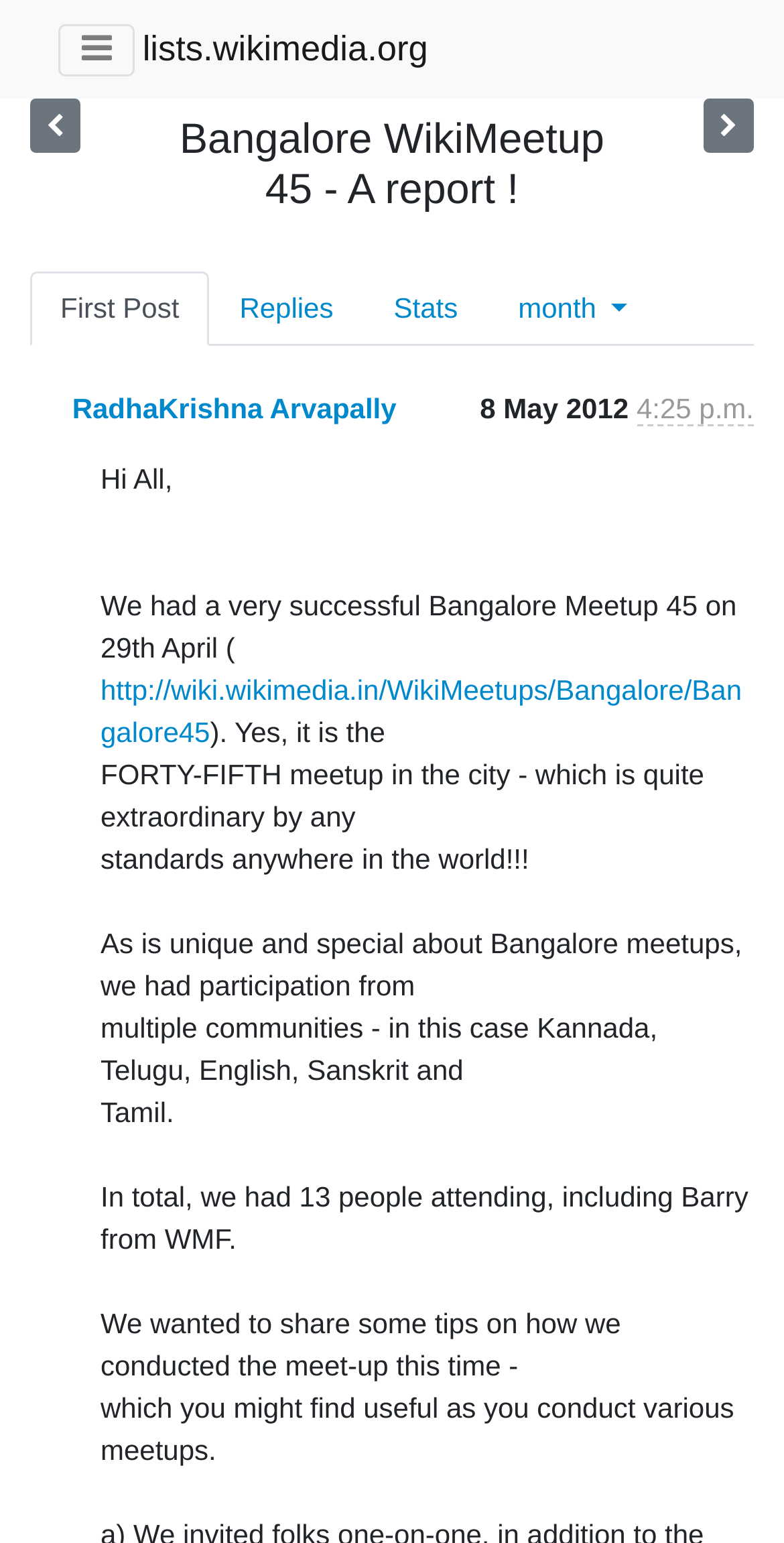Present a detailed account of what is displayed on the webpage.

The webpage appears to be a discussion forum or mailing list archive, specifically a report on Bangalore WikiMeetup 45. At the top, there is a button with an icon and a link to the website "lists.wikimedia.org". Below this, there is a heading that reads "Bangalore WikiMeetup 45 - A report!".

On the top-right corner, there are two icons, one with an arrow pointing left and another with an arrow pointing right. Below these icons, there are four links: "First Post", "Replies", "Stats", and "month". These links are arranged horizontally and are likely navigation links for the discussion thread.

The main content of the webpage is a table that takes up most of the page. The table has a single row with three columns. The first column contains a link to the sender's name, "RadhaKrishna Arvapally". The second column displays the date "8 May 2012". The third column shows the sender's time, "May 8, 2012, 9:55 p.m.", with a smaller text "4:25 p.m." below it.

Below the table, there is a block of text that appears to be the content of the discussion post. The text starts with "Hi All," and describes the success of the Bangalore Meetup 45 event. There is also a link to a wiki page, "http://wiki.wikimedia.in/WikiMeetups/Bangalore/Bangalore45", which likely provides more information about the event.